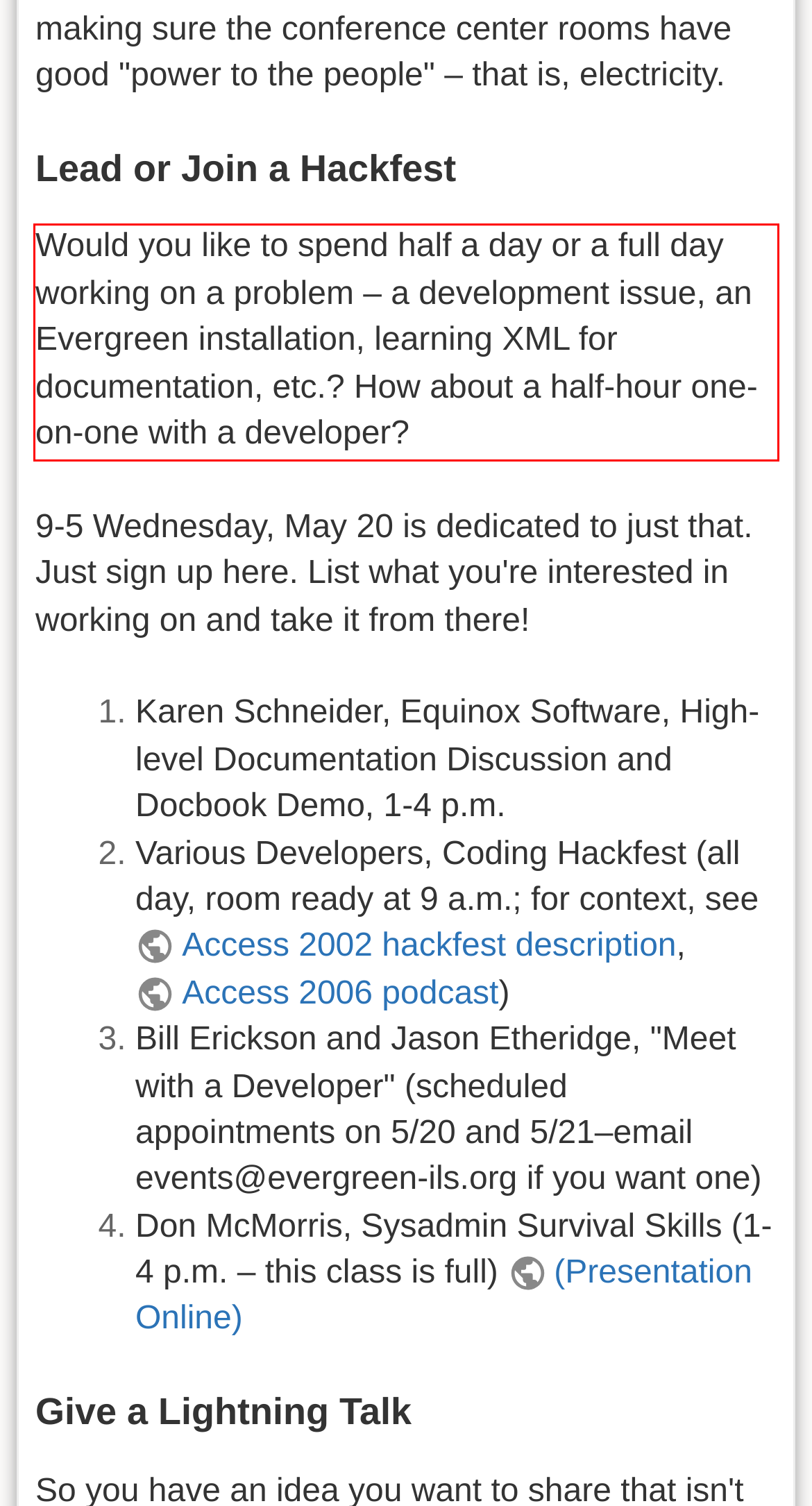Analyze the red bounding box in the provided webpage screenshot and generate the text content contained within.

Would you like to spend half a day or a full day working on a problem – a development issue, an Evergreen installation, learning XML for documentation, etc.? How about a half-hour one-on-one with a developer?